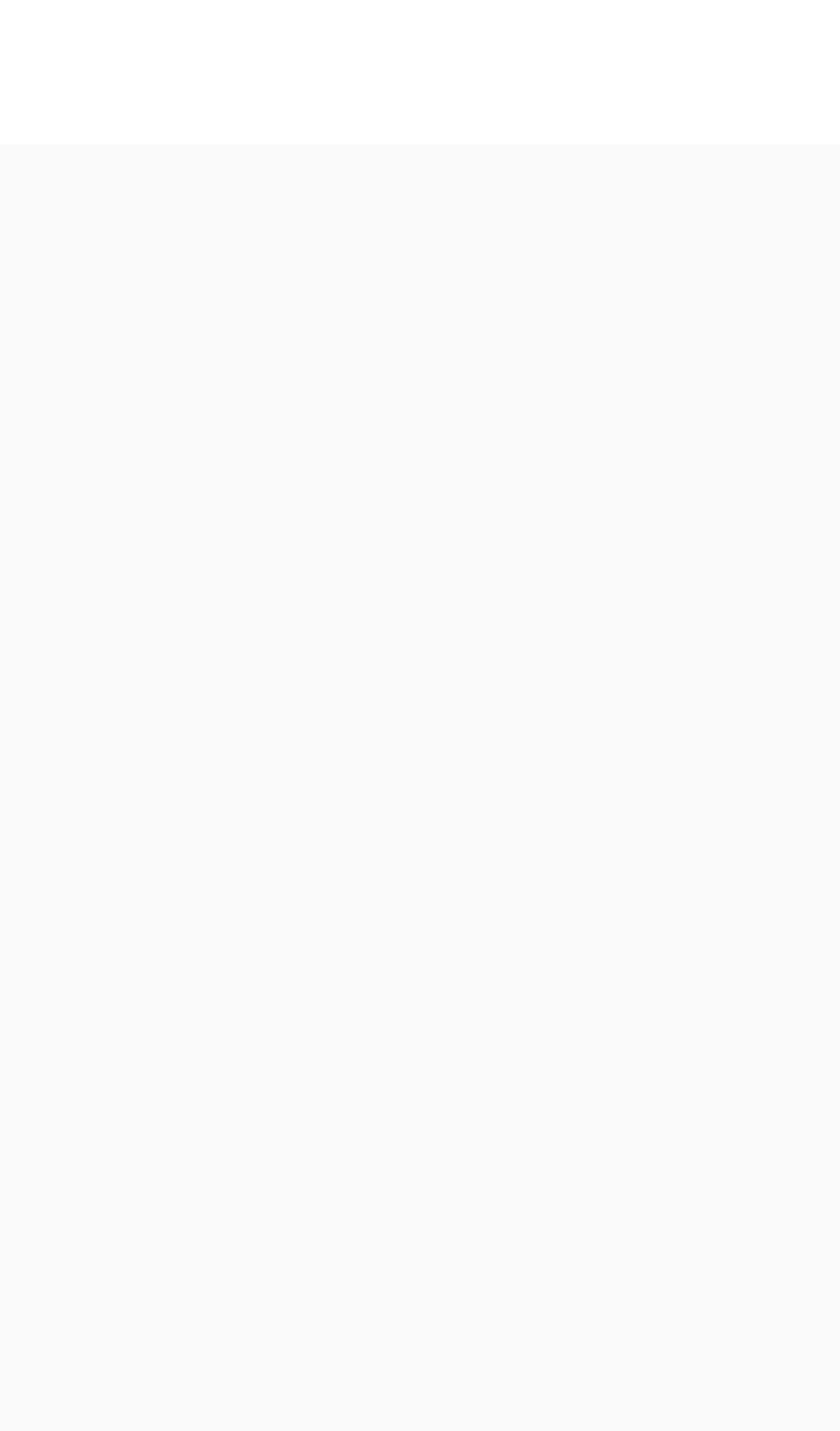What is the tone of the webpage?
Please provide a single word or phrase in response based on the screenshot.

Critical